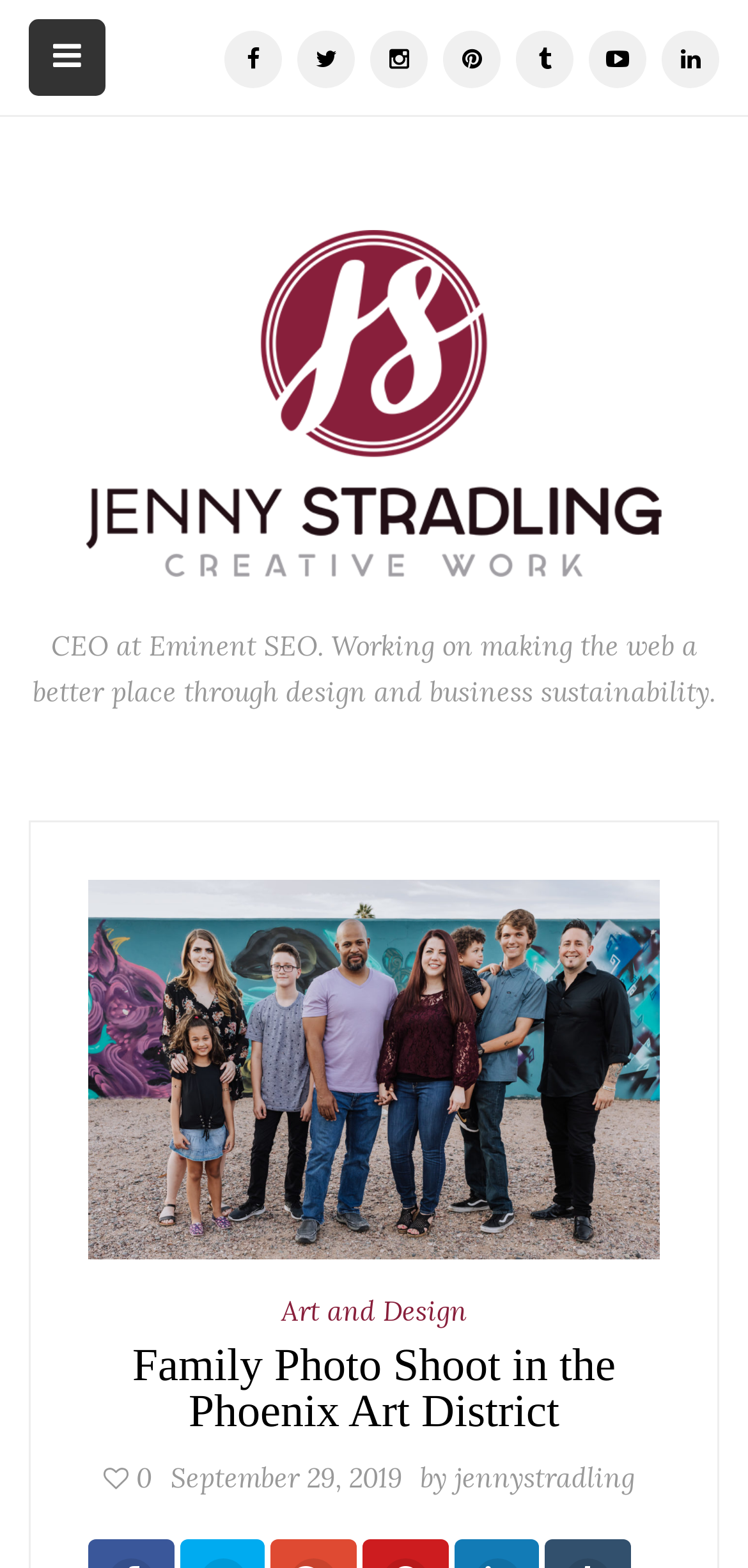Generate an in-depth caption that captures all aspects of the webpage.

This webpage is about a family photo shoot in the Phoenix Art District, with a focus on the author, Jenny Stradling. At the top left, there is a navigation menu with 8 social media links, each represented by an icon. Below the navigation menu, the author's name "Jenny Stradling" is displayed prominently, accompanied by a profile picture. 

To the right of the profile picture, there is a brief description of the author, stating that she is the CEO at Eminent SEO, working on making the web a better place through design and business sustainability. Below this description, there is a large image of Jenny Stradling's family.

The main content of the webpage is headed by a title "Family Photo Shoot in the Phoenix Art District", which is situated above a horizontal line. Below the title, there are three links: a heart icon with the number 0, the date "September 29, 2019", and the author's name "jennystradling". The text "by" separates the date and the author's name.

At the bottom right of the page, there is another social media link, represented by an icon. Overall, the webpage has a clean and simple layout, with a focus on showcasing the author's family photo shoot and providing some brief information about her.